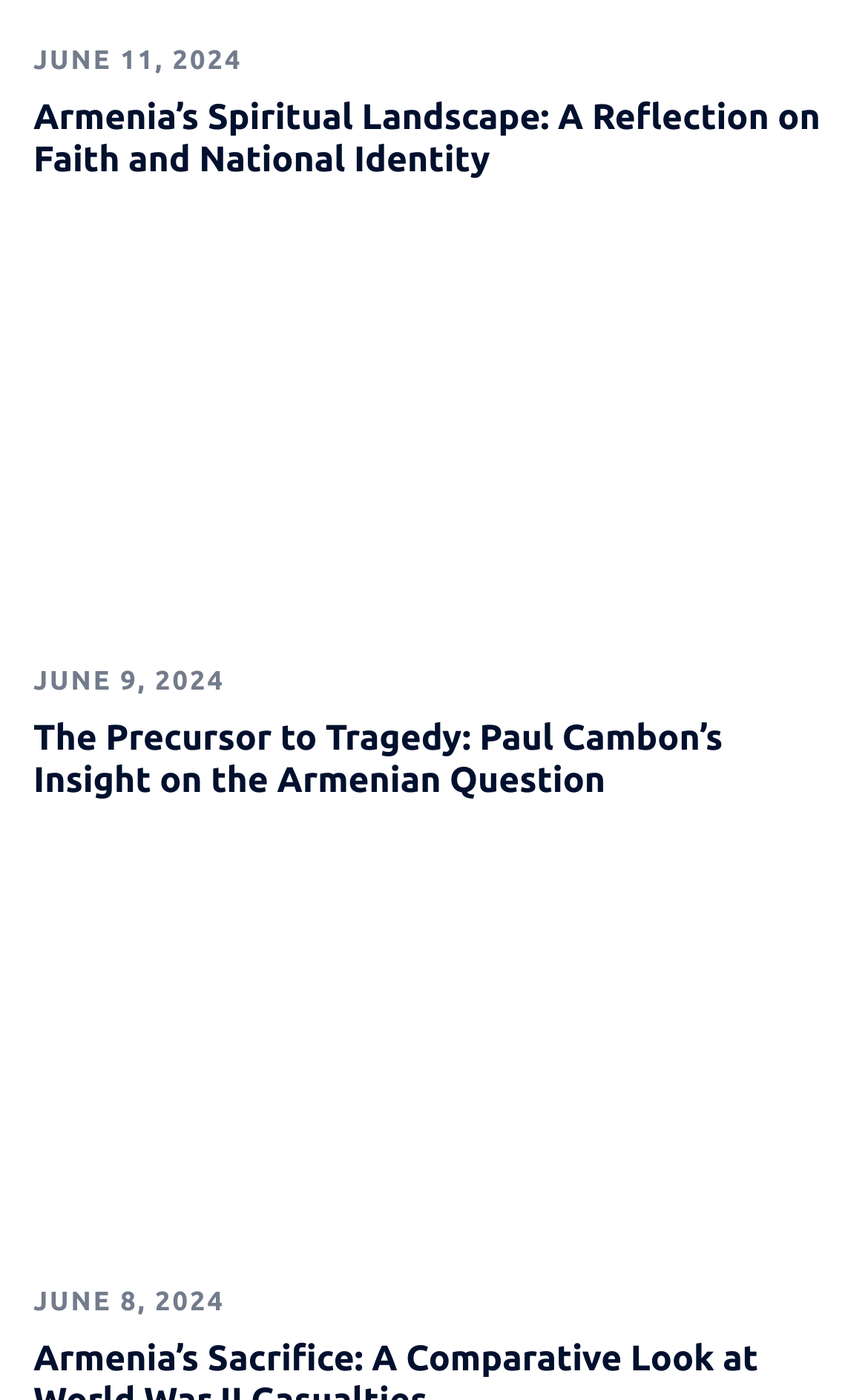Respond to the question below with a concise word or phrase:
What is the date of the first article?

JUNE 11, 2024